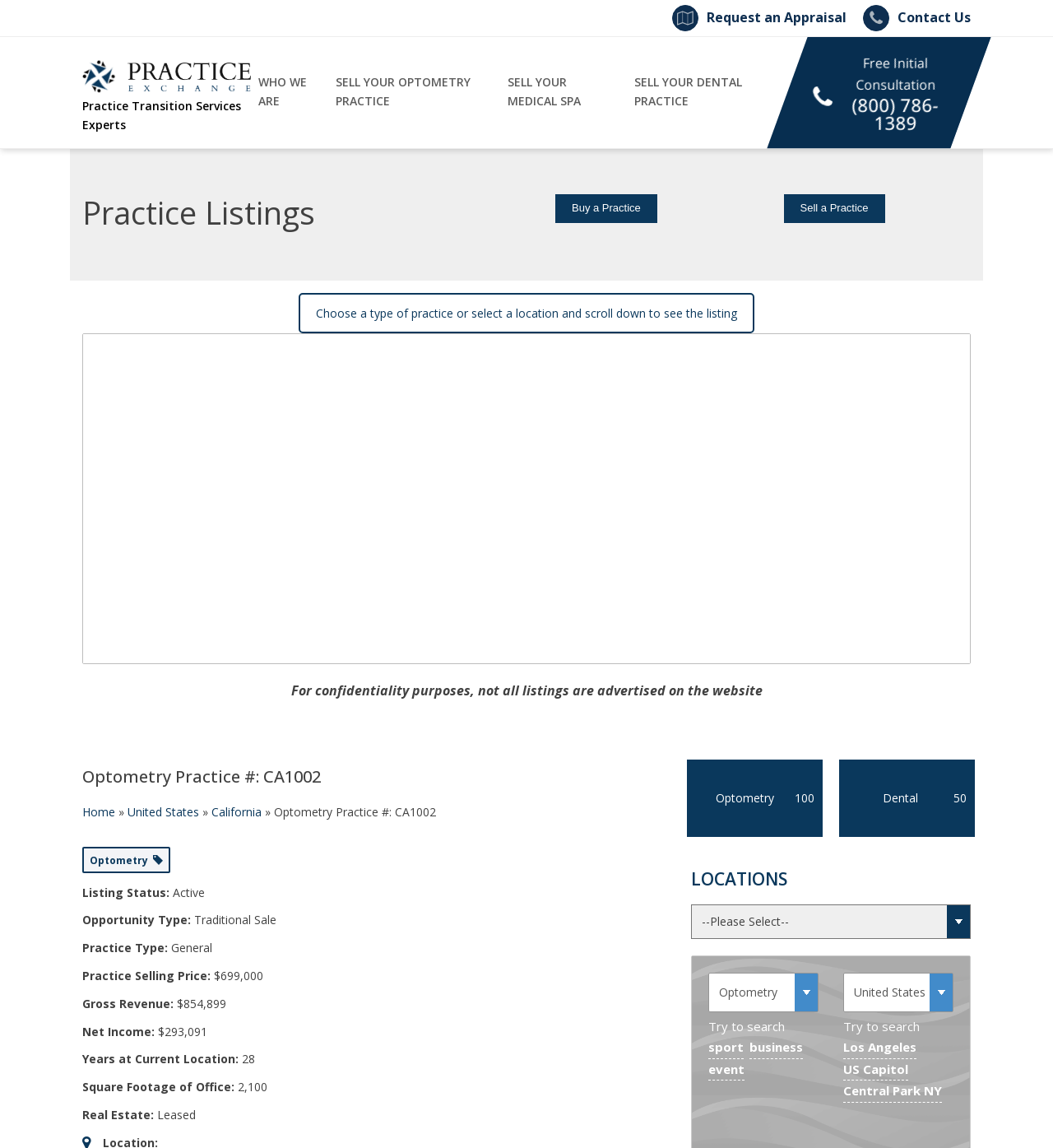Indicate the bounding box coordinates of the element that needs to be clicked to satisfy the following instruction: "Buy a practice". The coordinates should be four float numbers between 0 and 1, i.e., [left, top, right, bottom].

[0.512, 0.165, 0.64, 0.195]